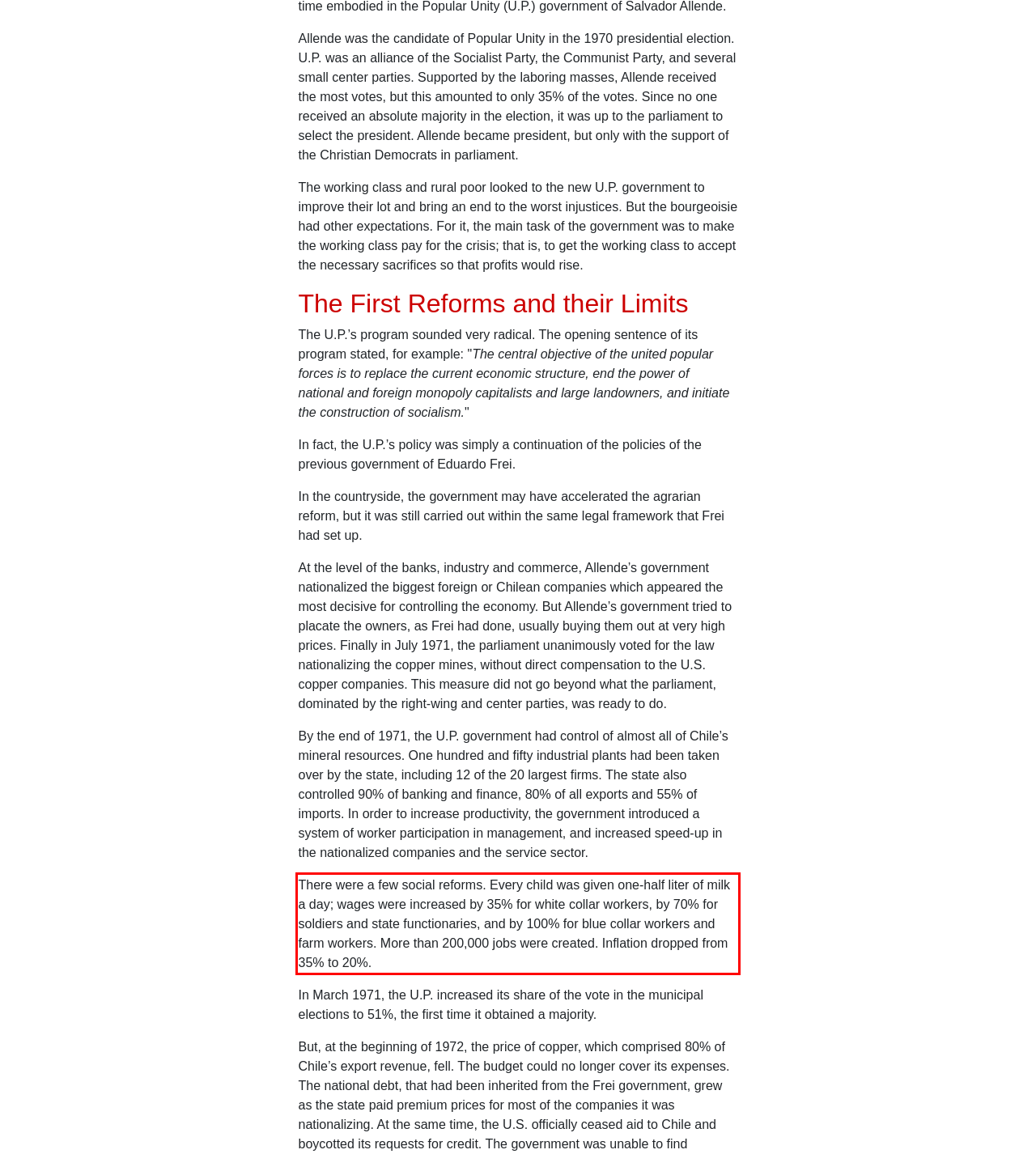Within the provided webpage screenshot, find the red rectangle bounding box and perform OCR to obtain the text content.

There were a few social reforms. Every child was given one-half liter of milk a day; wages were increased by 35% for white collar workers, by 70% for soldiers and state functionaries, and by 100% for blue collar workers and farm workers. More than 200,000 jobs were created. Inflation dropped from 35% to 20%.